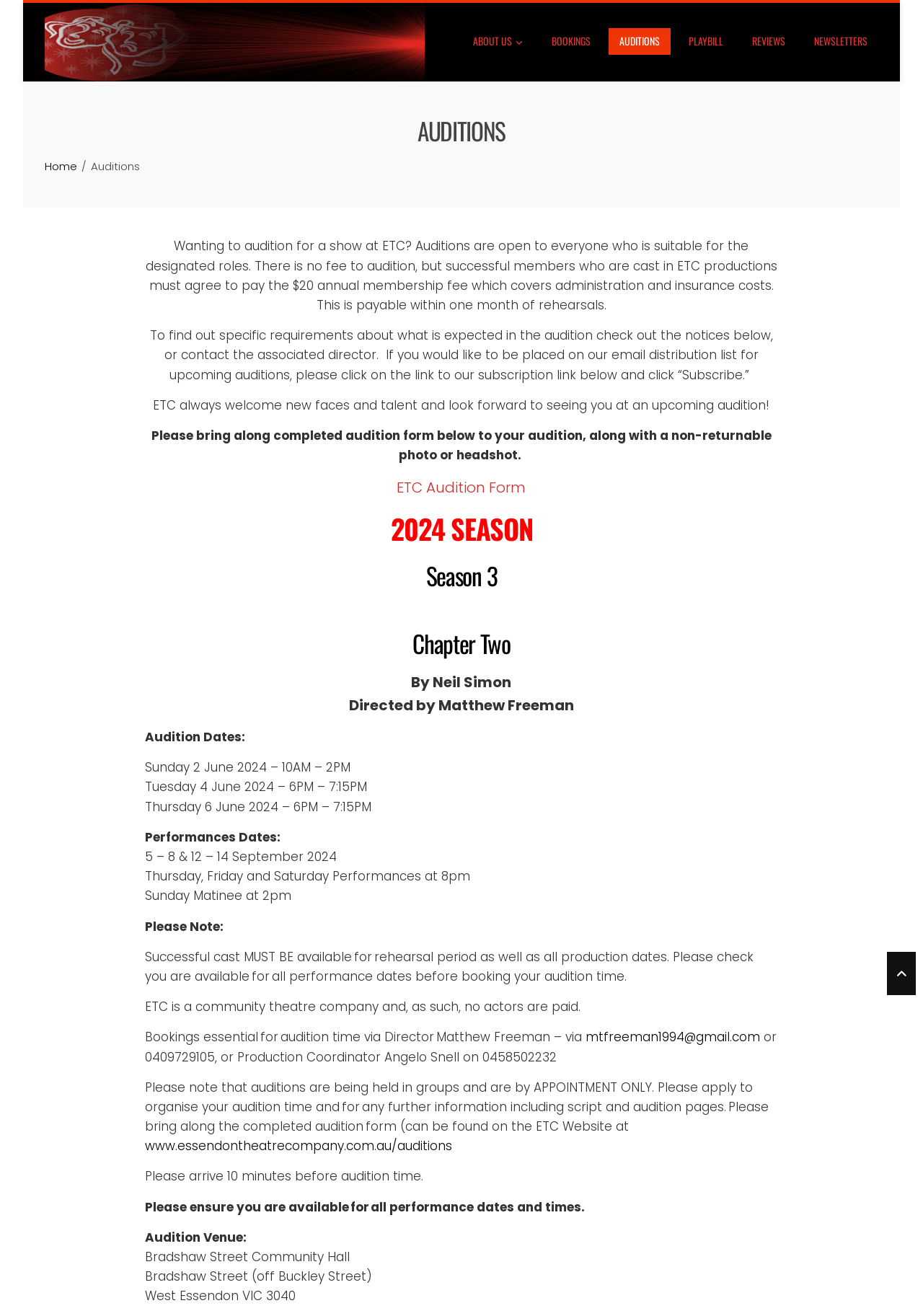Identify the bounding box coordinates of the region I need to click to complete this instruction: "Click on the Essendon Theatre Company link".

[0.048, 0.025, 0.46, 0.038]